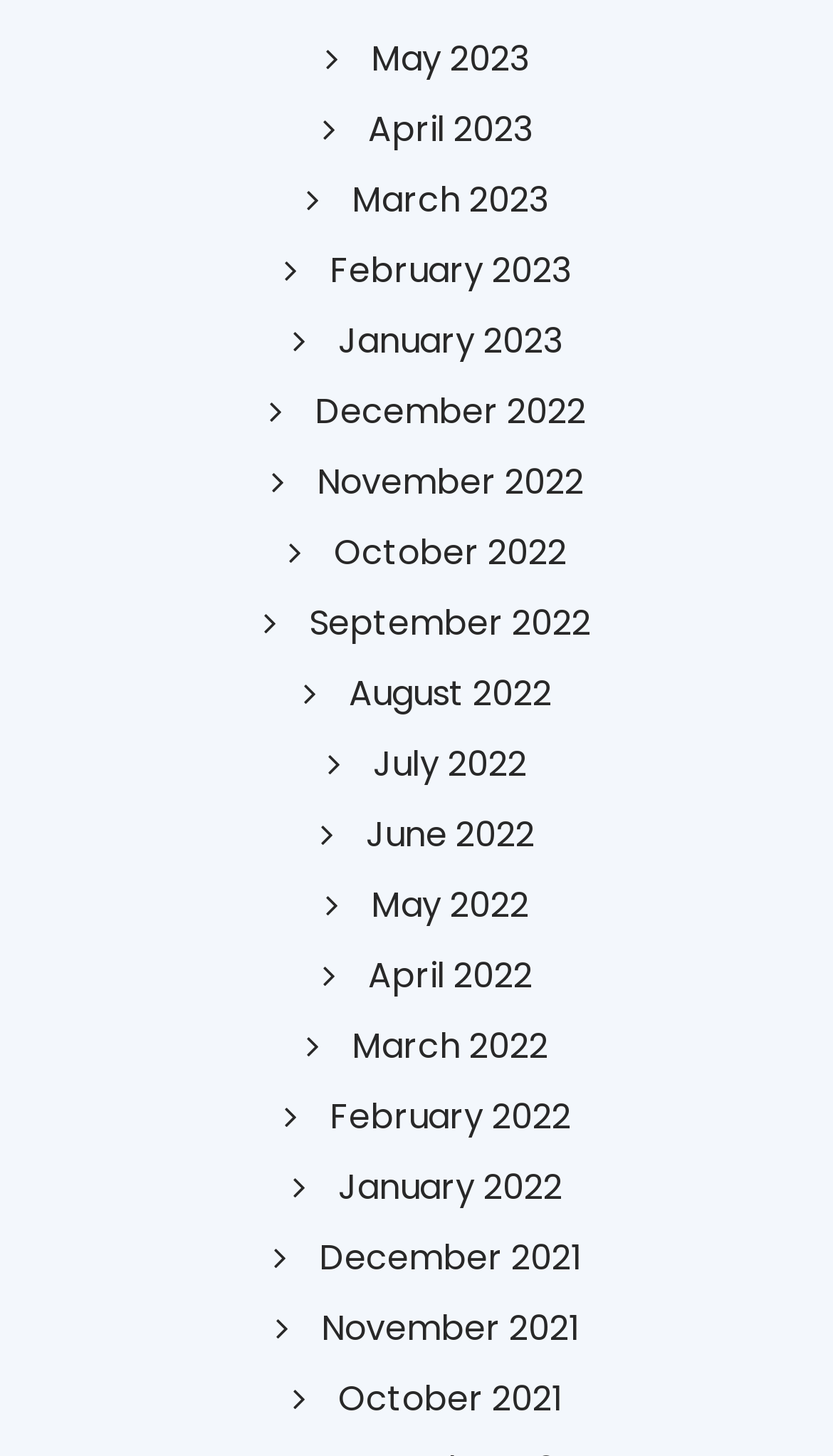Find the bounding box coordinates of the element to click in order to complete the given instruction: "View May 2023."

[0.392, 0.024, 0.635, 0.058]